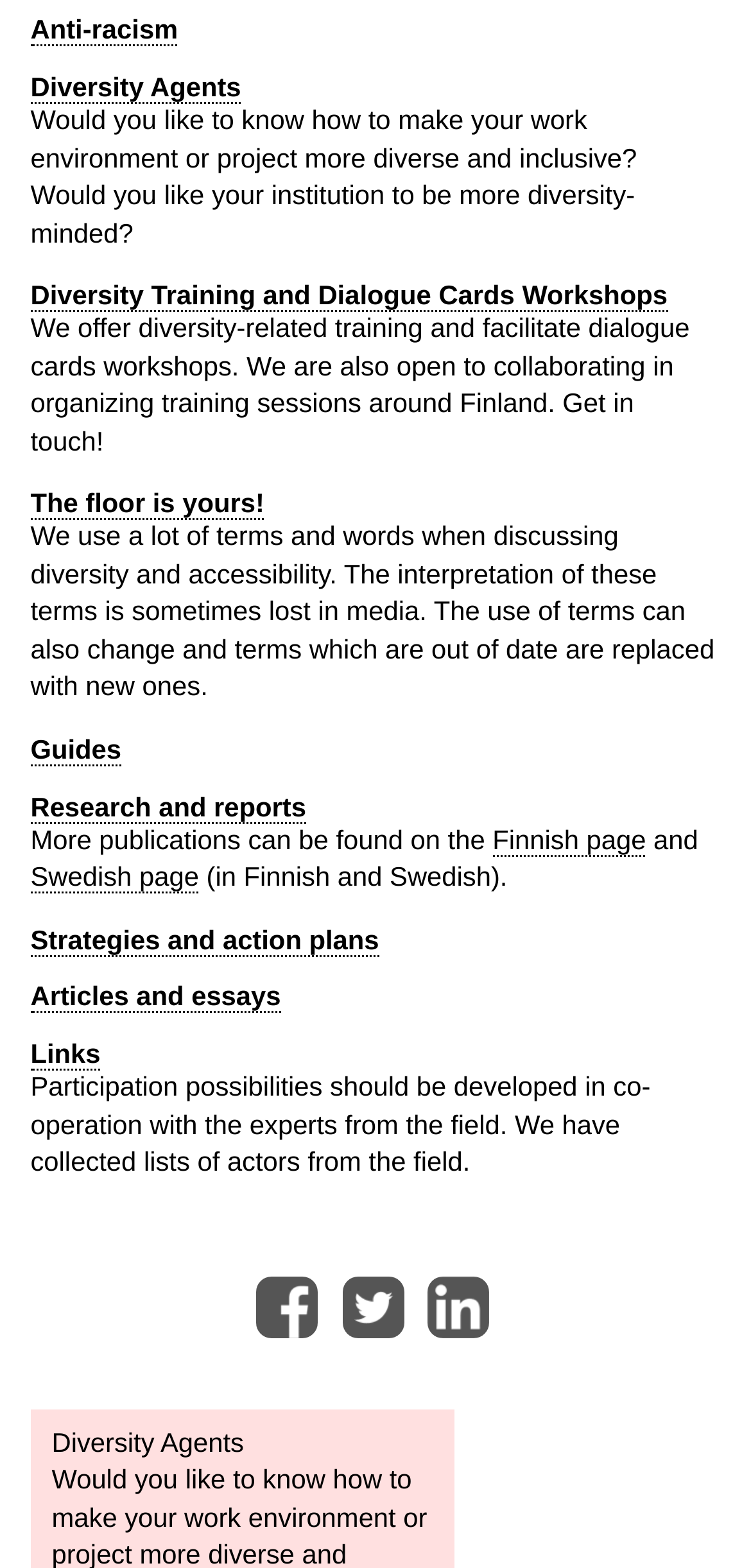Locate the bounding box coordinates of the area where you should click to accomplish the instruction: "Read about 'Diversity Training and Dialogue Cards Workshops'".

[0.041, 0.178, 0.889, 0.199]